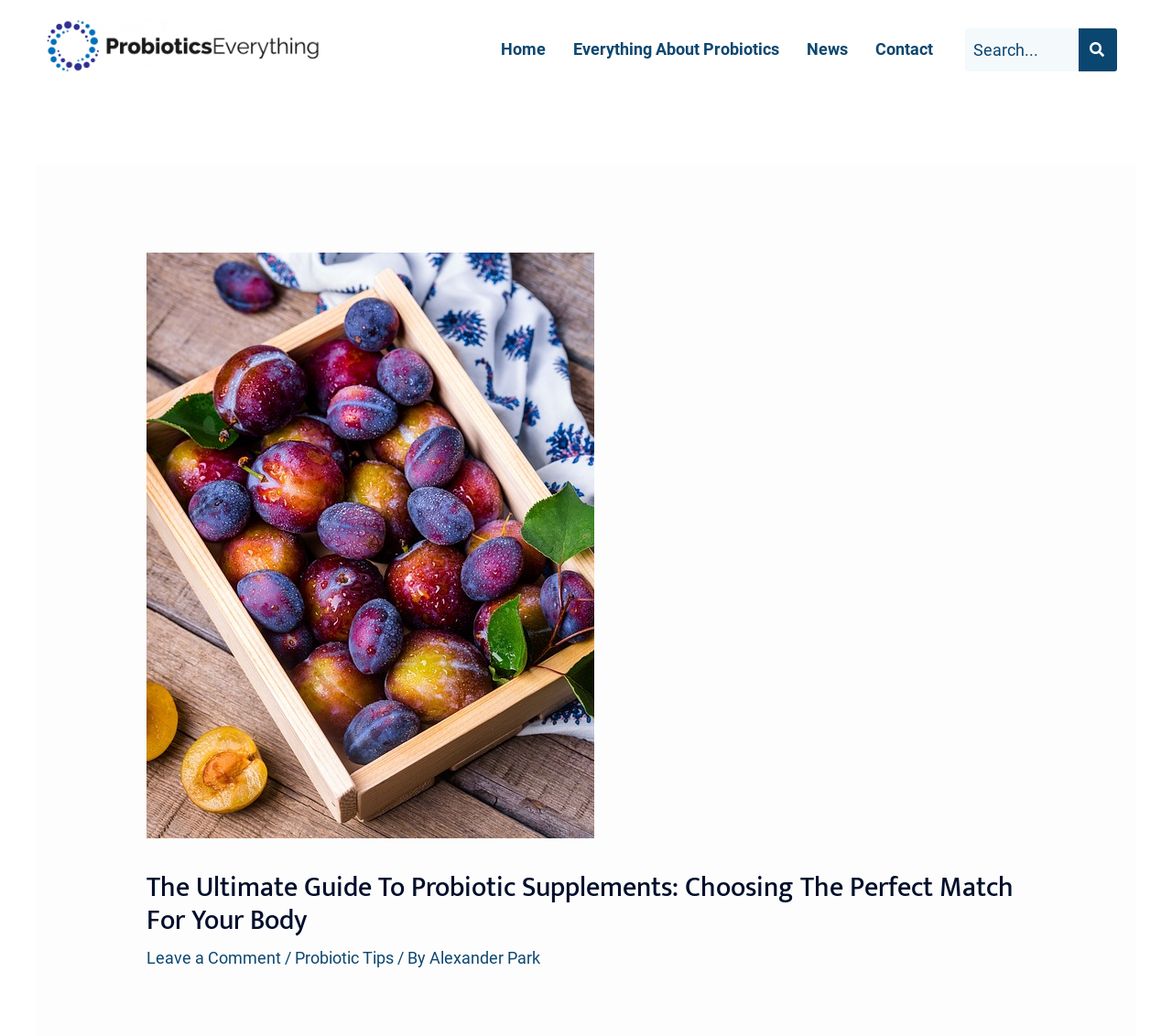Offer a detailed explanation of the webpage layout and contents.

The webpage is about probiotic supplements, specifically guiding users to choose the perfect match for their body. At the top-left corner, there is a logo image with a link to "ProbioticsEverything-02(1)". 

On the top navigation bar, there are four links: "Home", "Everything About Probiotics", "News", and "Contact", arranged from left to right. To the right of these links, there is a search box with a button.

Below the navigation bar, there is a main header section that spans almost the entire width of the page. The header contains a heading that reads "The Ultimate Guide To Probiotic Supplements: Choosing The Perfect Match For Your Body". 

Underneath the heading, there are three links: "Leave a Comment", "Probiotic Tips", and "Alexander Park", separated by forward slashes. The links are aligned to the left side of the page.